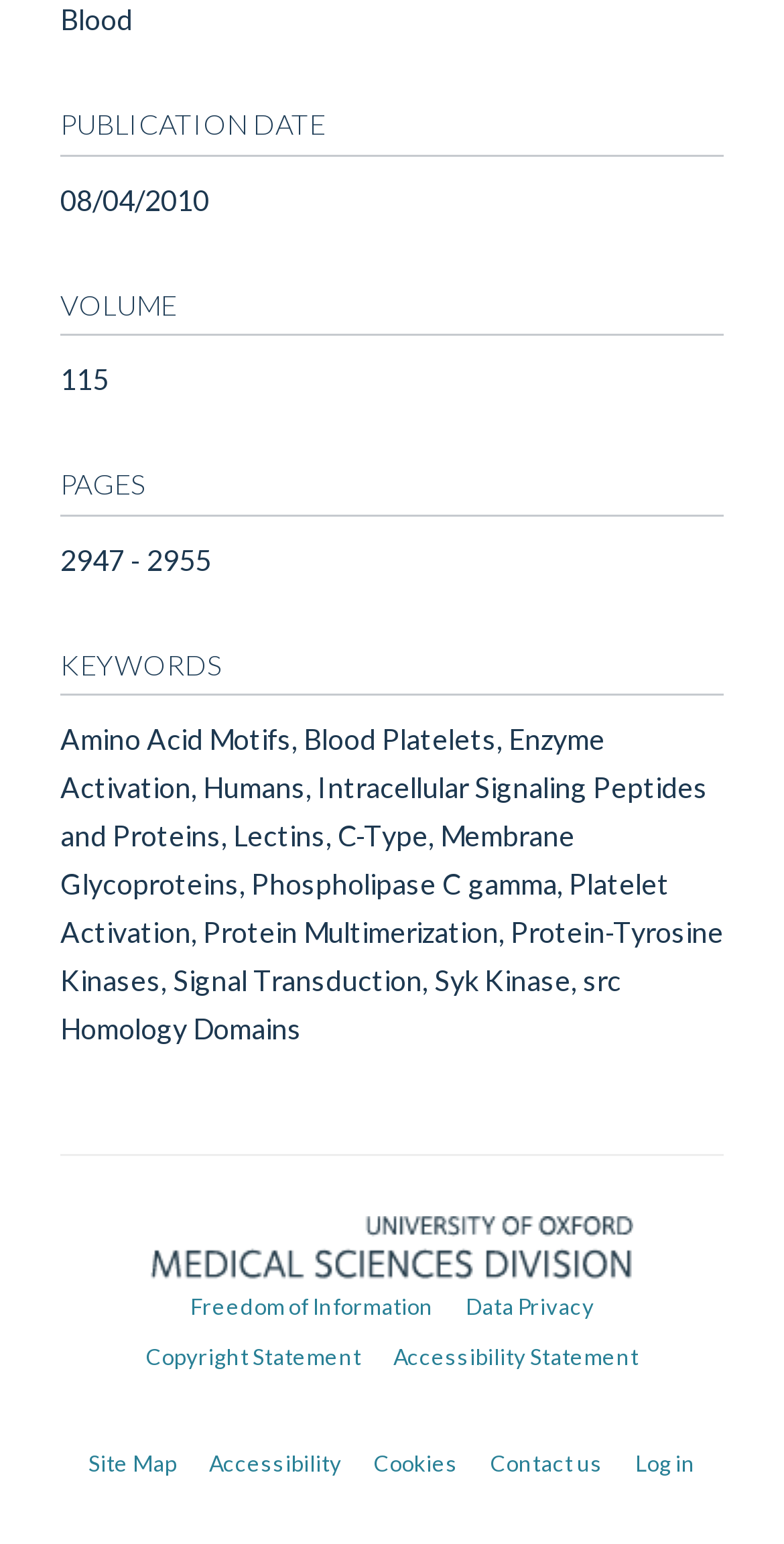What is the name of the university division associated with the article?
Provide an in-depth and detailed answer to the question.

The name of the university division associated with the article can be found in the link located near the bottom of the page, which is specified as 'Medical Sciences Division, University of Oxford'.